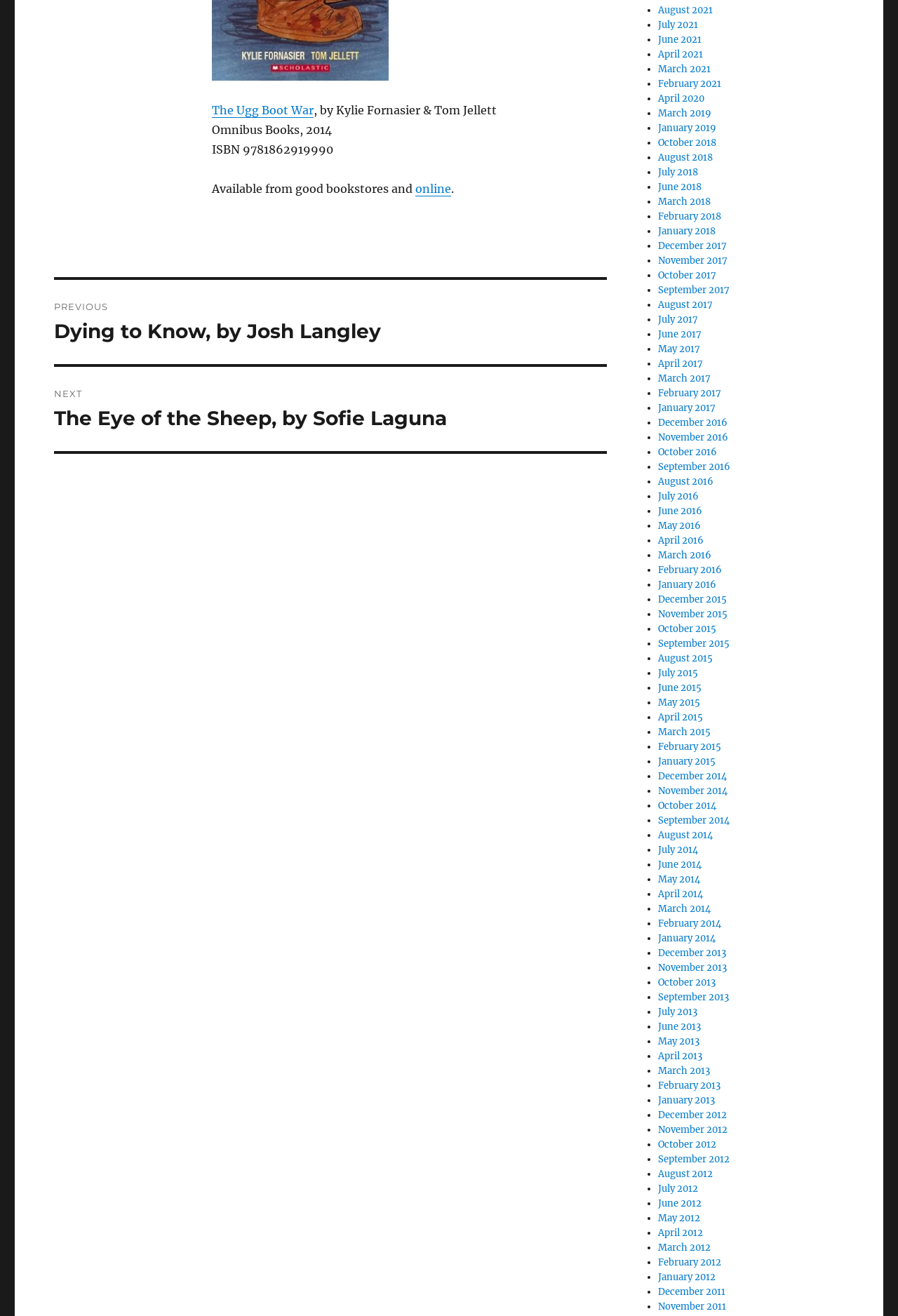Please identify the bounding box coordinates of the element that needs to be clicked to execute the following command: "View posts from July 2018". Provide the bounding box using four float numbers between 0 and 1, formatted as [left, top, right, bottom].

[0.733, 0.126, 0.777, 0.135]